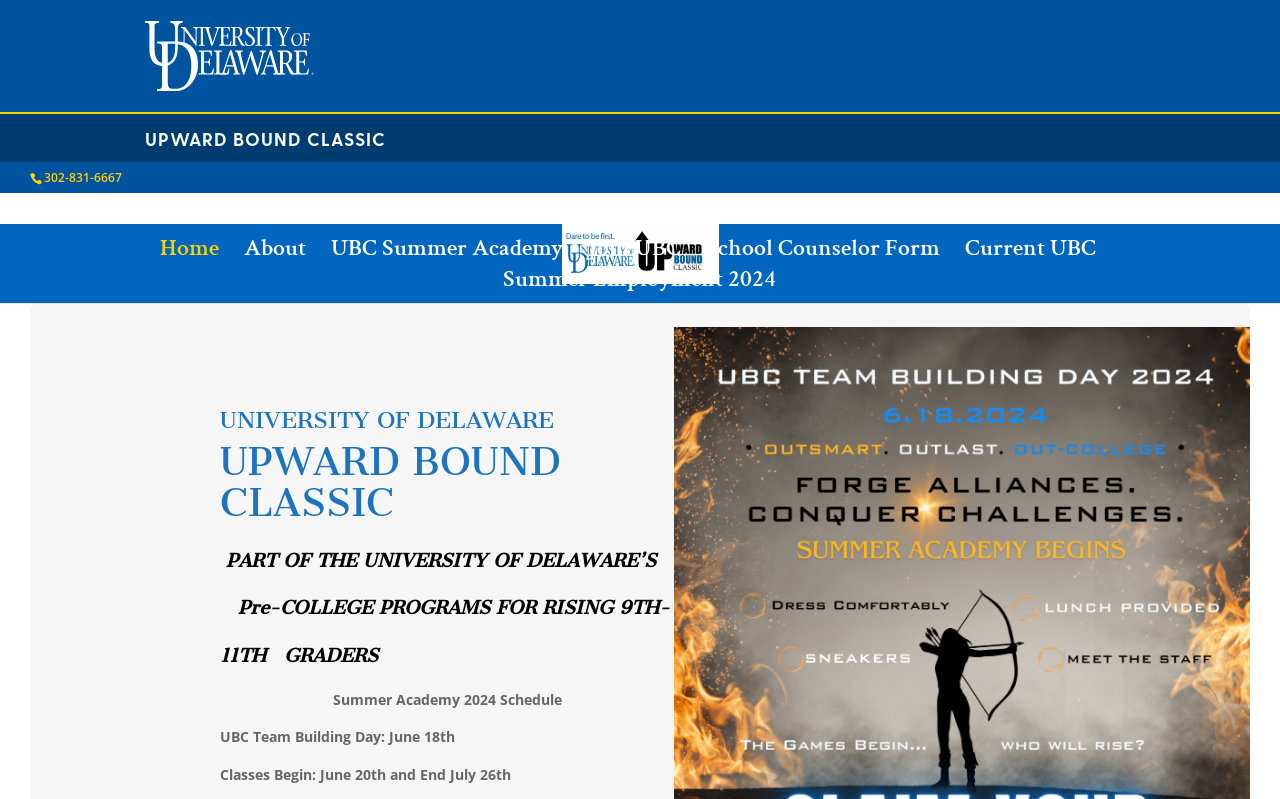Answer briefly with one word or phrase:
What is the date of the UBC Team Building Day?

June 18th